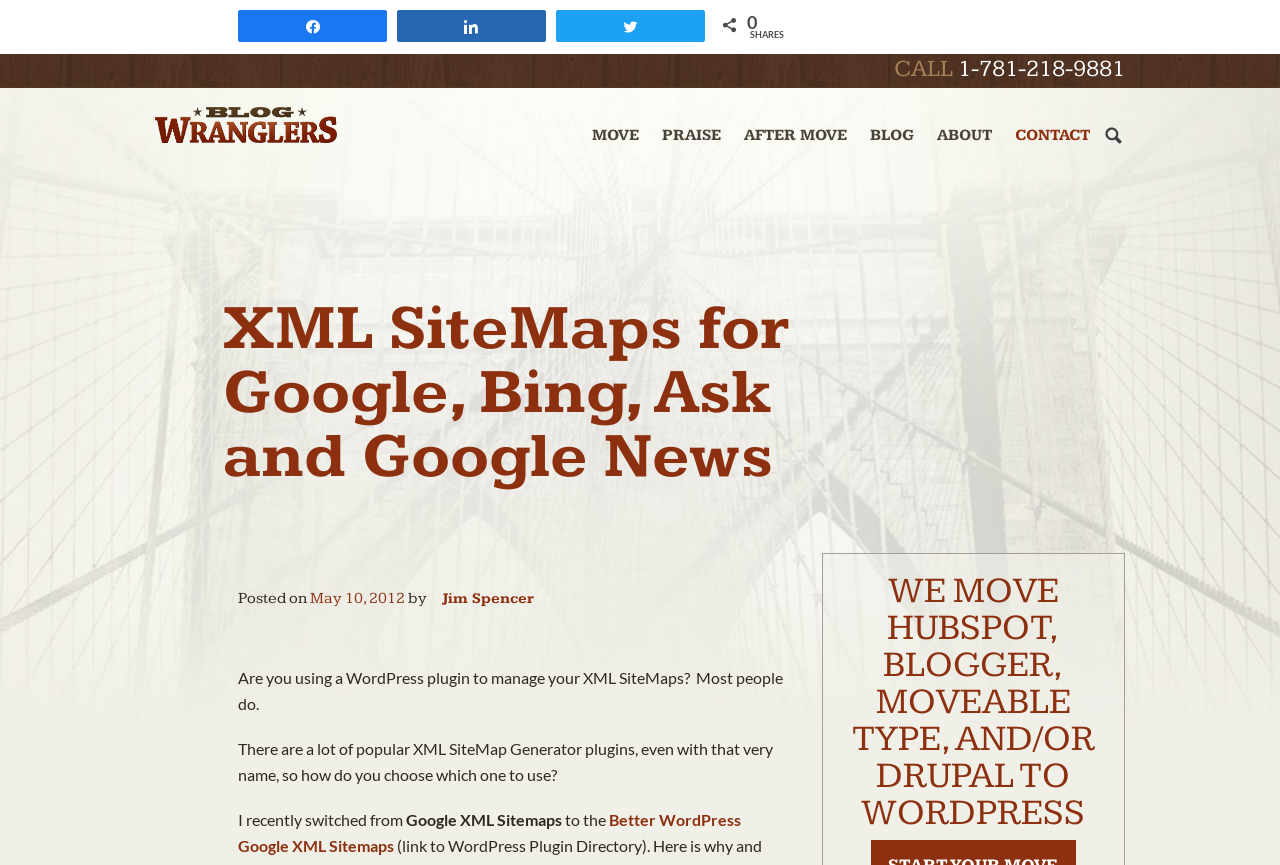What is the phone number on the webpage?
Please look at the screenshot and answer in one word or a short phrase.

1-781-218-9881